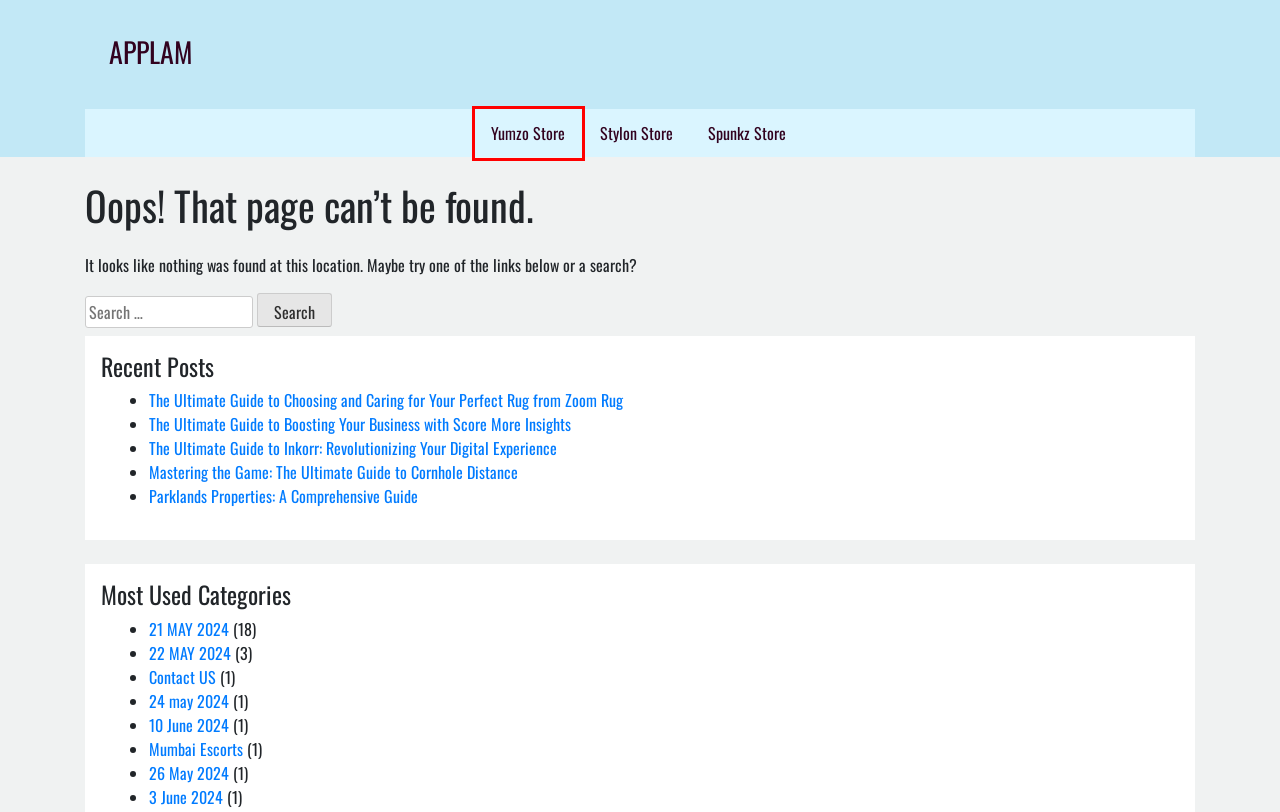Examine the screenshot of a webpage with a red bounding box around a UI element. Select the most accurate webpage description that corresponds to the new page after clicking the highlighted element. Here are the choices:
A. The Ultimate Guide to Choosing and Caring for Your Perfect Rug from Zoom Rug – Applam
B. 22 MAY 2024 – Applam
C. Spunkz | Premium Designer Footwear & Handbags for Women in Pakistan
D. Stylon Pakistan: Footwear, Bags and Jewelry
E. The Ultimate Guide to Inkorr: Revolutionizing Your Digital Experience – Applam
F. Mastering the Game: The Ultimate Guide to Cornhole Distance – Applam
G. 21 MAY 2024 – Applam
H. Yumzo Ladies Sandal Shop is a premier online destination for women's
 – Yumzo Store

H